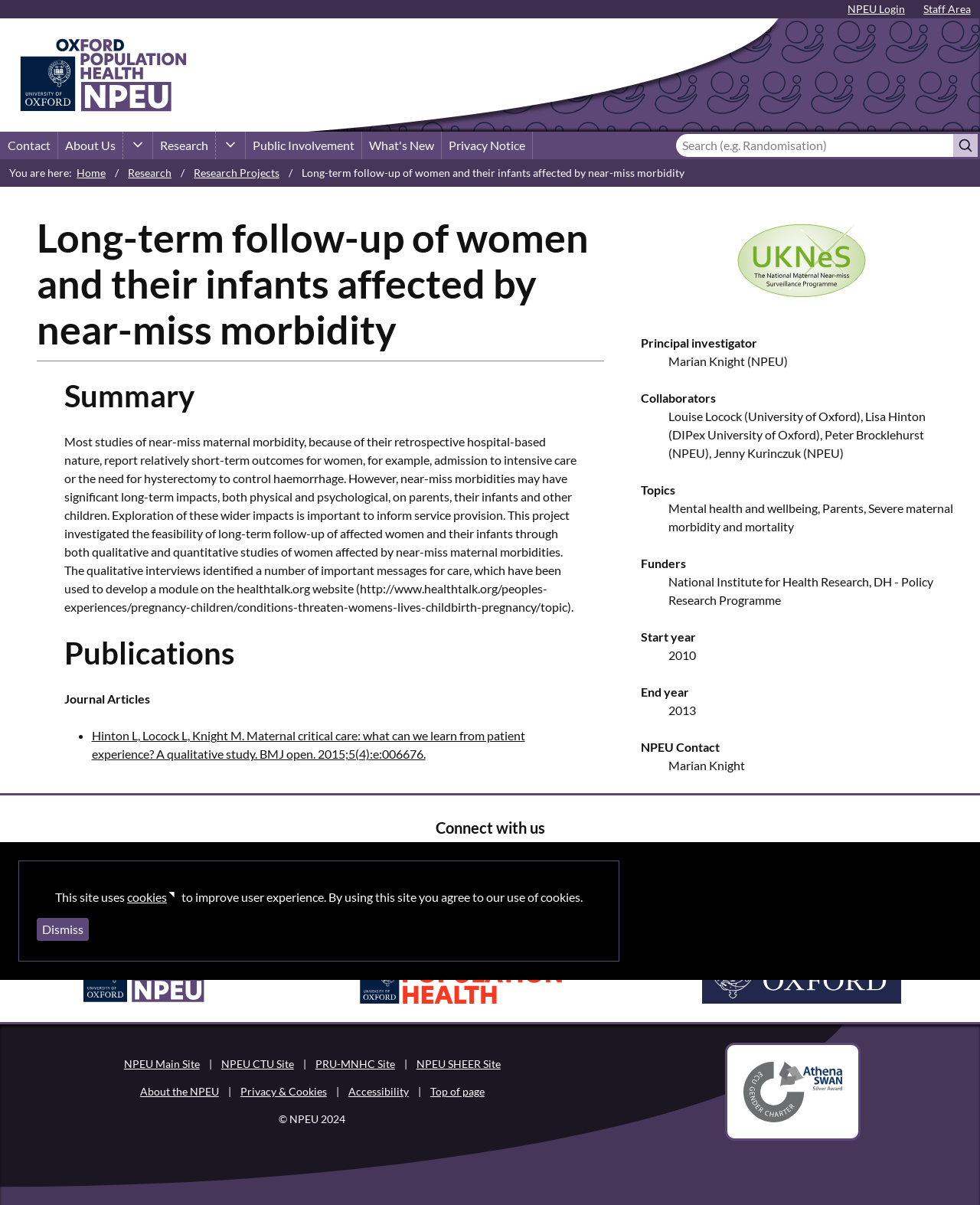Please identify the bounding box coordinates of the element that needs to be clicked to execute the following command: "Search for something". Provide the bounding box using four float numbers between 0 and 1, formatted as [left, top, right, bottom].

[0.69, 0.111, 0.973, 0.13]